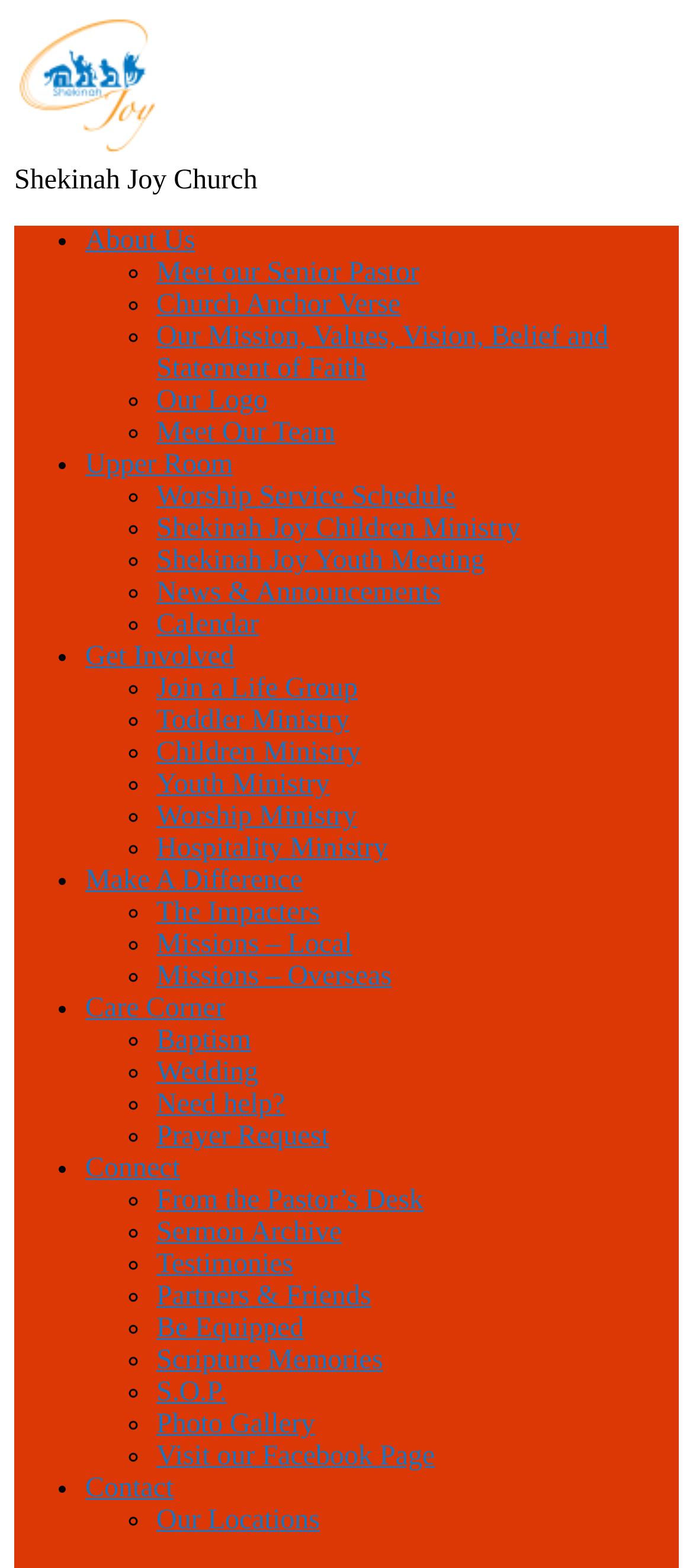Provide a short answer using a single word or phrase for the following question: 
How many list markers are there in the webpage?

40